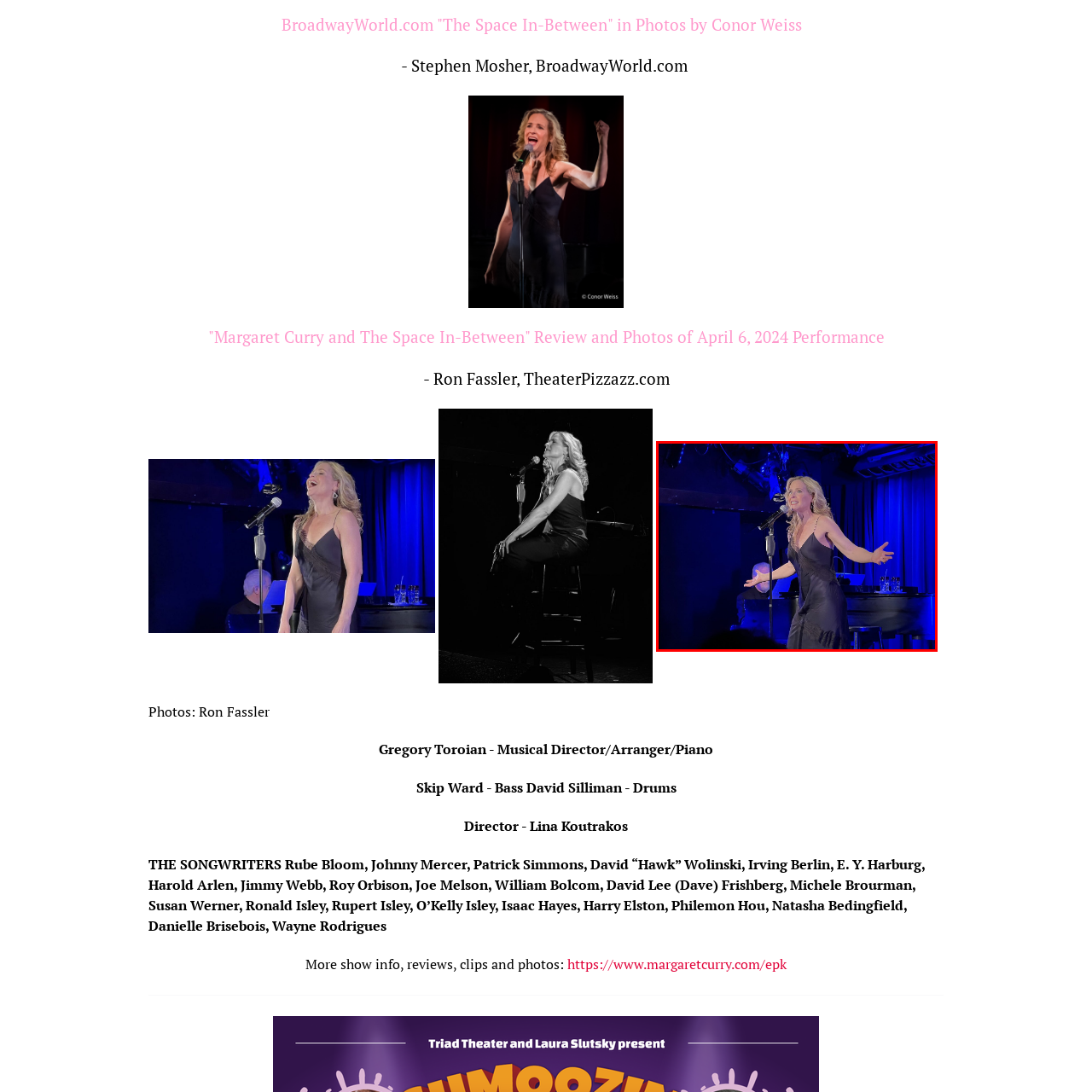What is the pianist's role in the scene?
Look at the area highlighted by the red bounding box and answer the question in detail, drawing from the specifics shown in the image.

The caption states that the pianist is 'partially visible' in the background, and is 'adding a musical backdrop' to the singer's dynamic presence, suggesting that the pianist is providing musical accompaniment to the singer's performance.